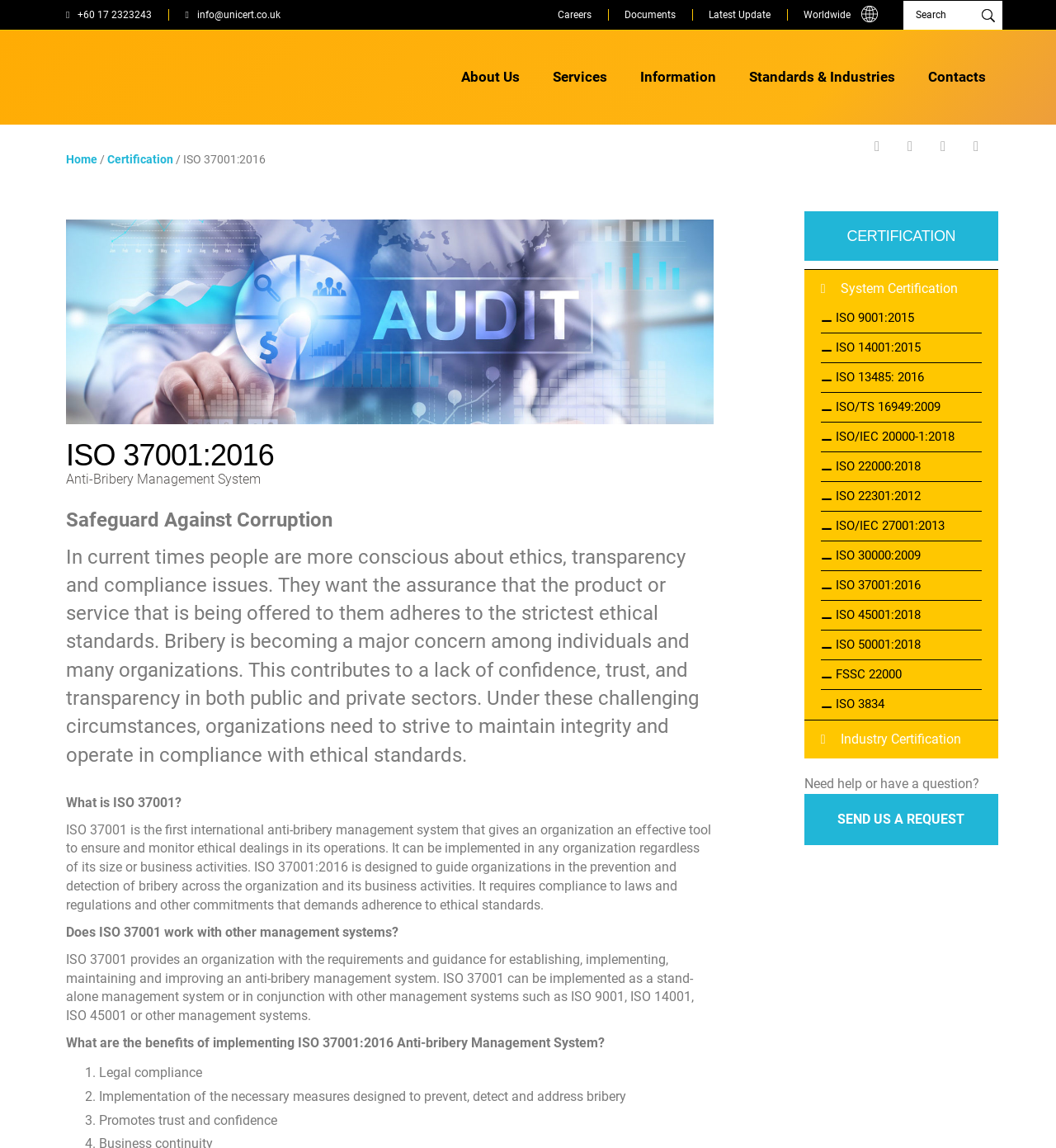Determine the bounding box coordinates for the clickable element to execute this instruction: "Search UNICERT". Provide the coordinates as four float numbers between 0 and 1, i.e., [left, top, right, bottom].

[0.855, 0.0, 0.949, 0.026]